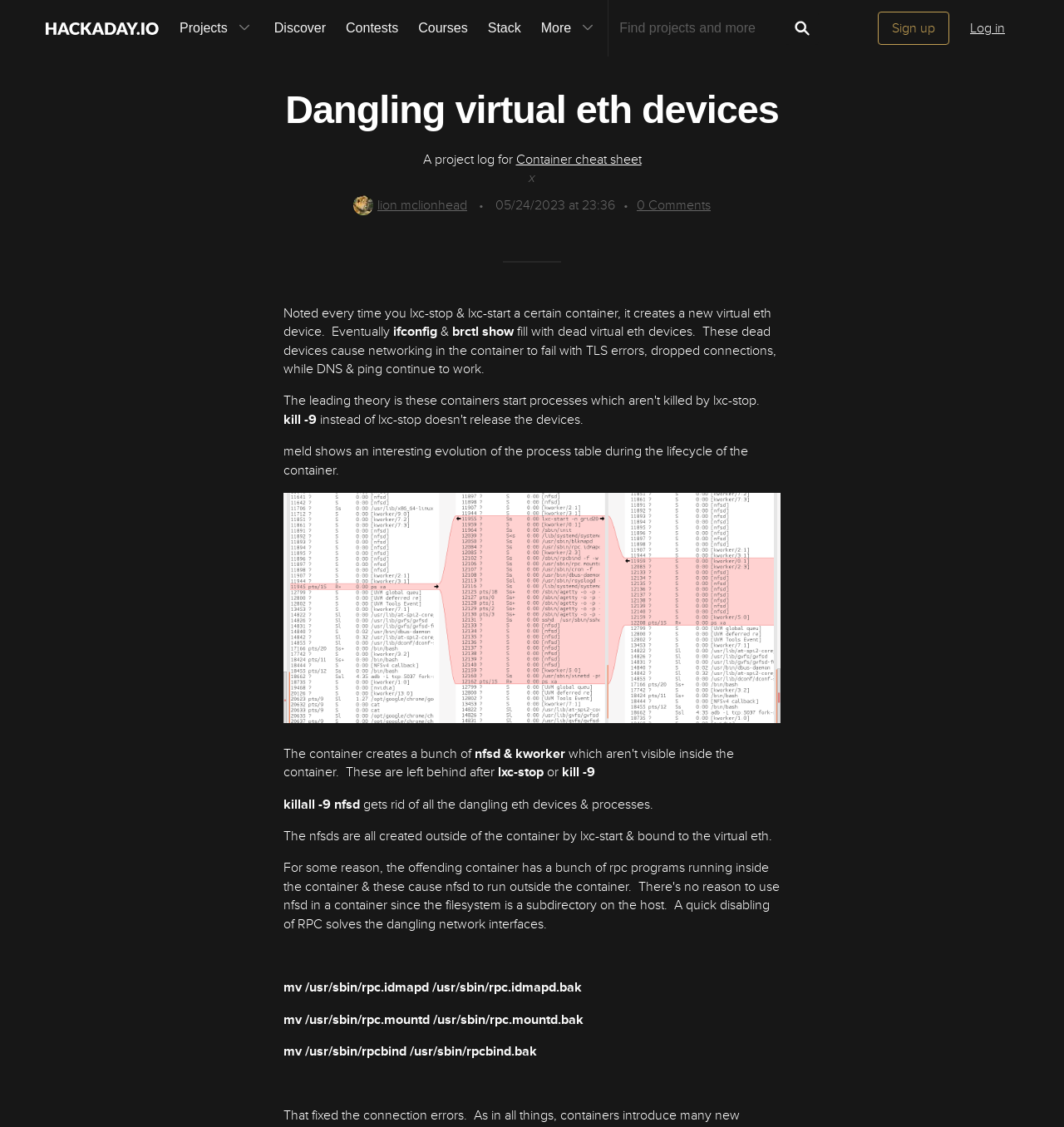Determine the bounding box for the described HTML element: "0 Comments". Ensure the coordinates are four float numbers between 0 and 1 in the format [left, top, right, bottom].

[0.598, 0.175, 0.668, 0.189]